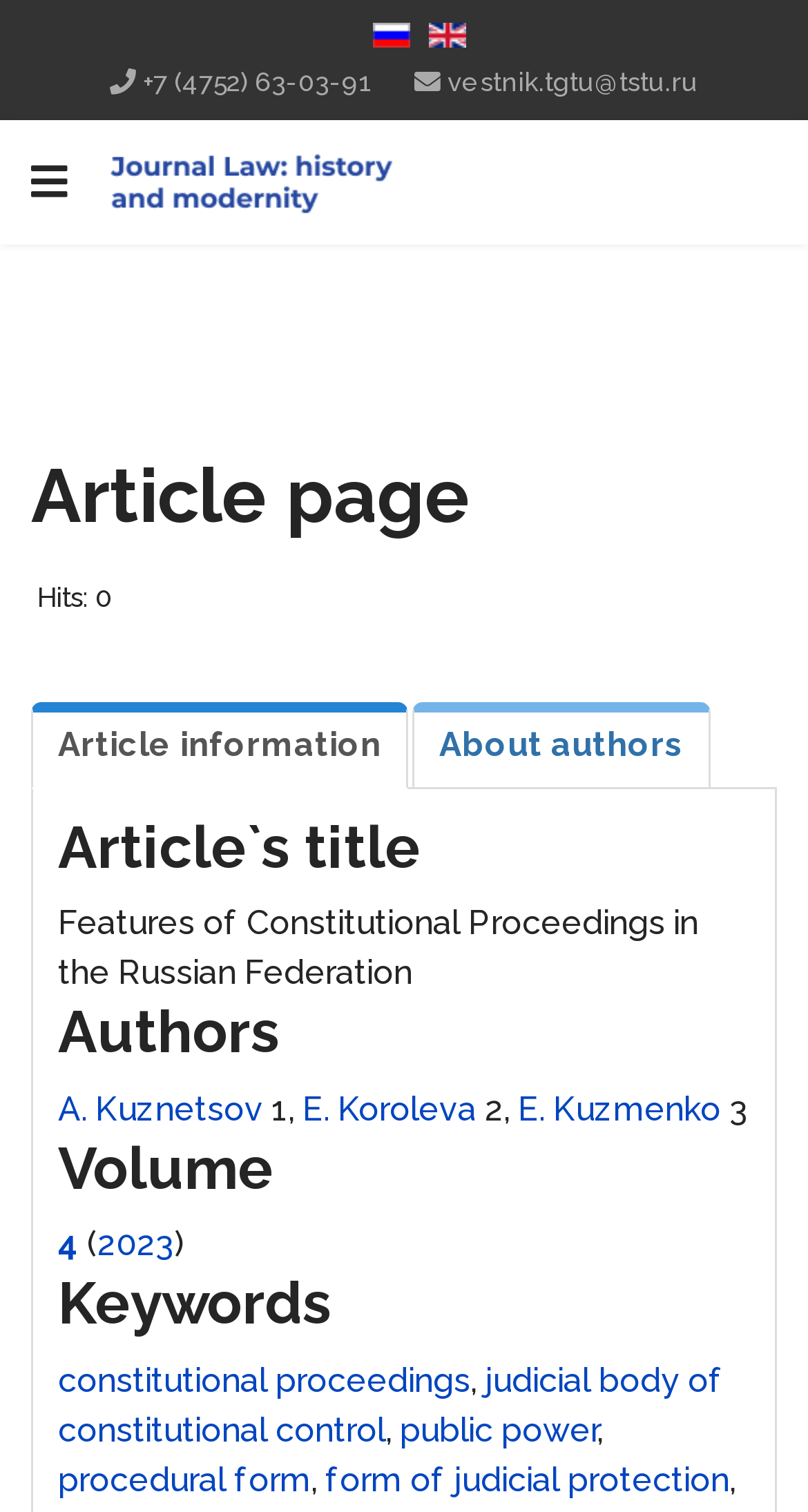What is the title of the article?
Please answer the question with a single word or phrase, referencing the image.

Features of Constitutional Proceedings in the Russian Federation